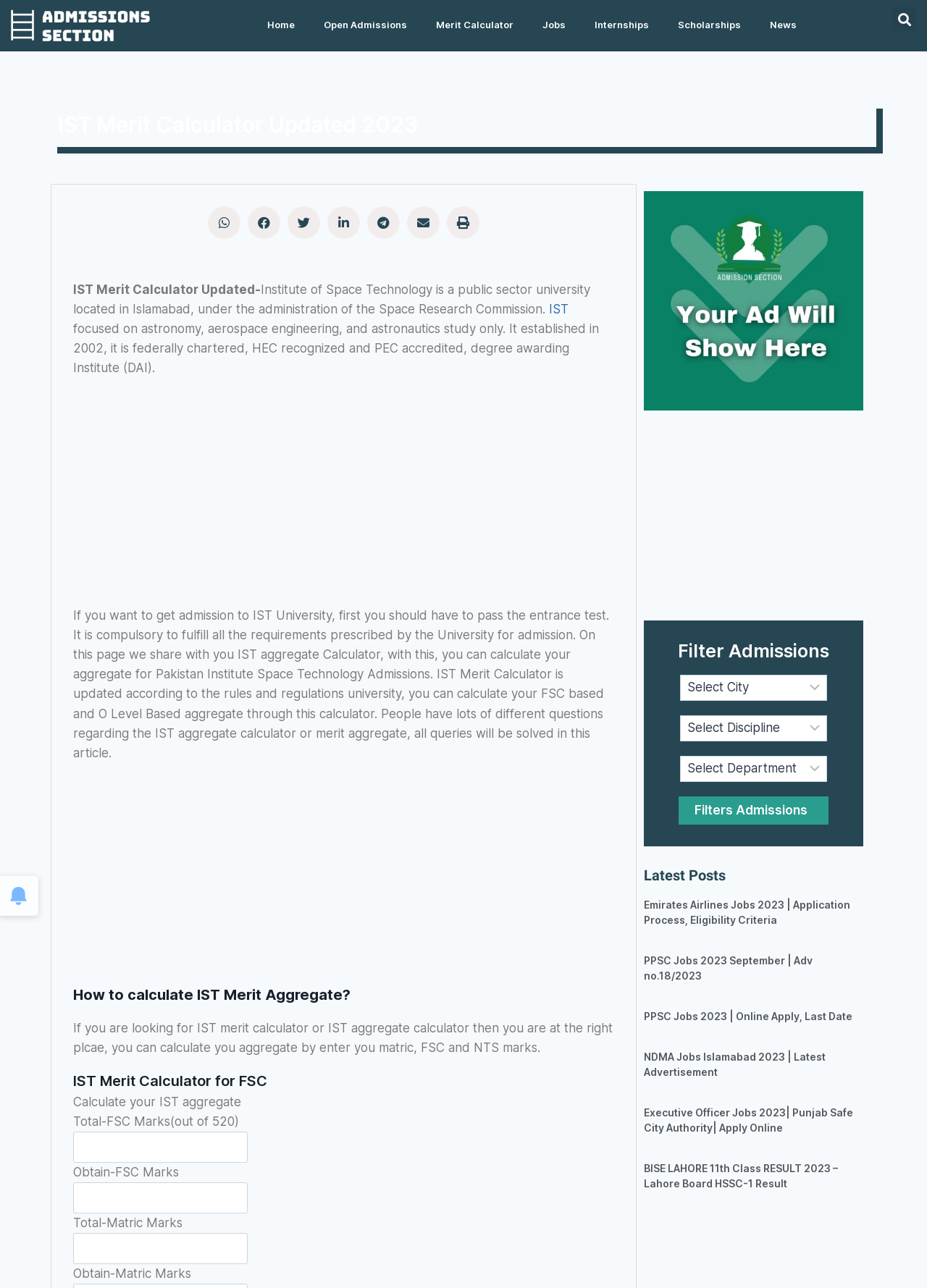Please identify the bounding box coordinates of the element that needs to be clicked to perform the following instruction: "check blog".

None